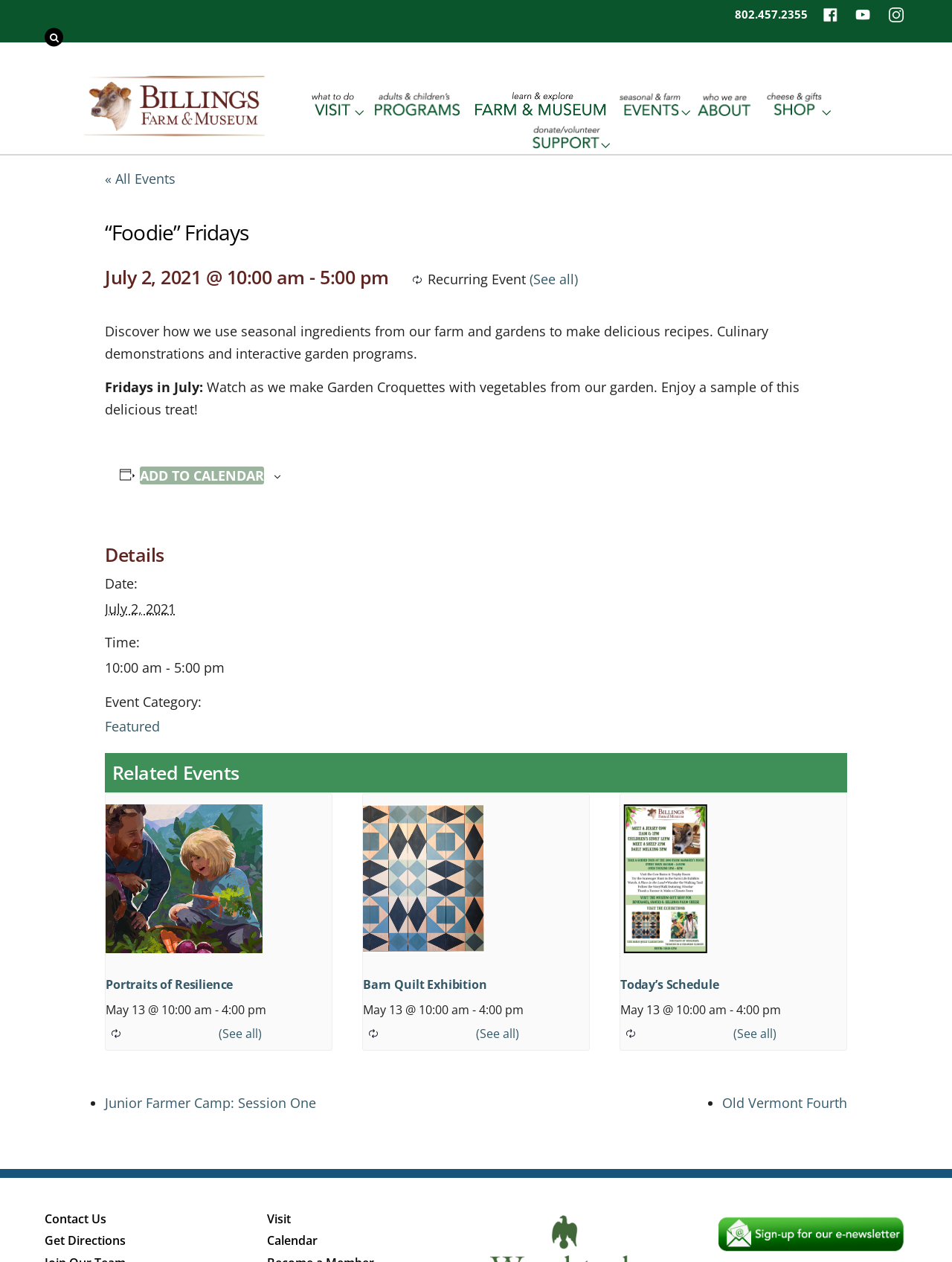Could you indicate the bounding box coordinates of the region to click in order to complete this instruction: "View related event 'spring harvest'".

[0.111, 0.629, 0.348, 0.763]